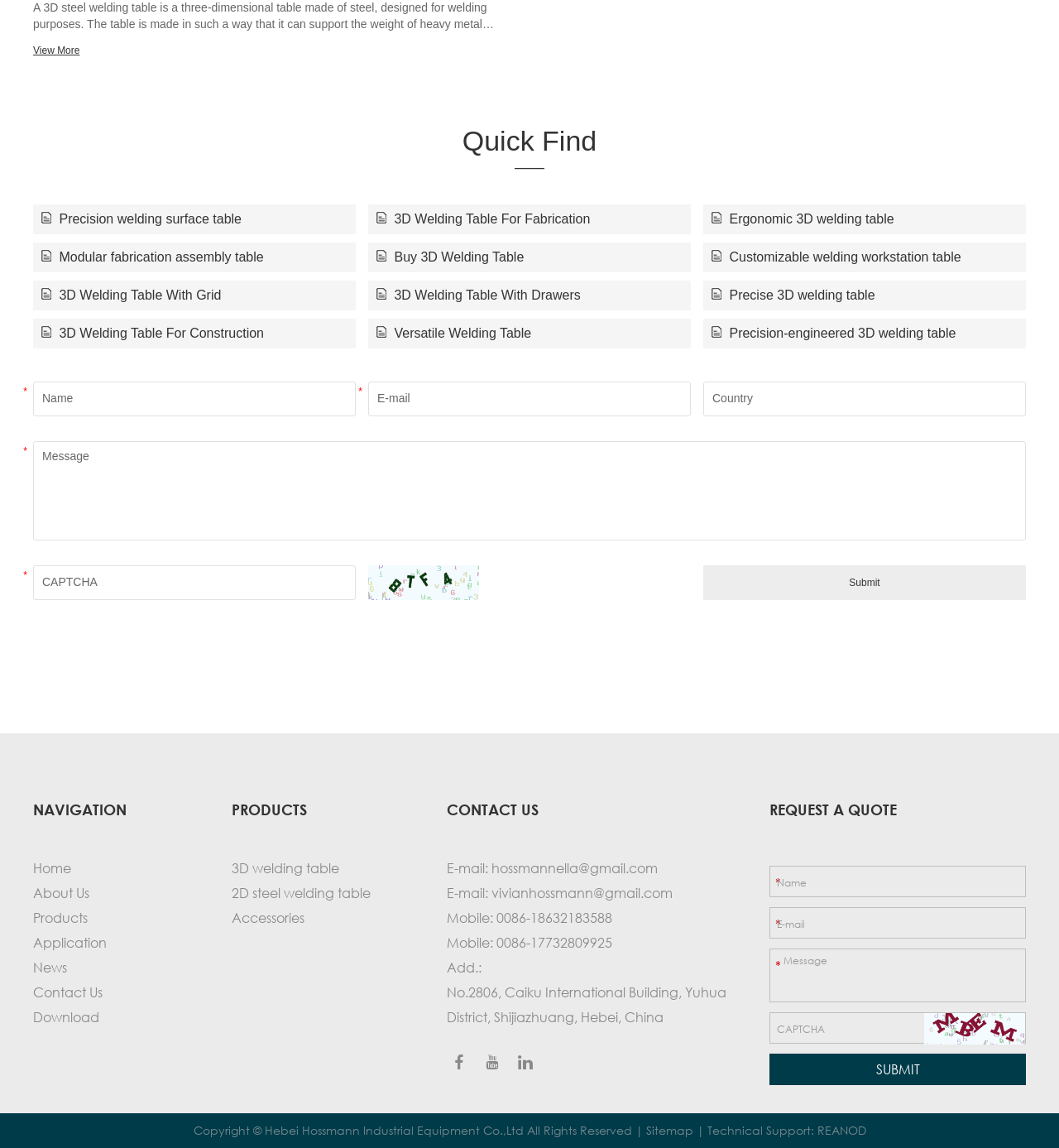What type of products does the company offer?
Could you answer the question in a detailed manner, providing as much information as possible?

The webpage contains links to various product categories, such as '3D welding table', '2D steel welding table', and 'Accessories'. This suggests that the company offers a range of products related to welding tables and accessories.